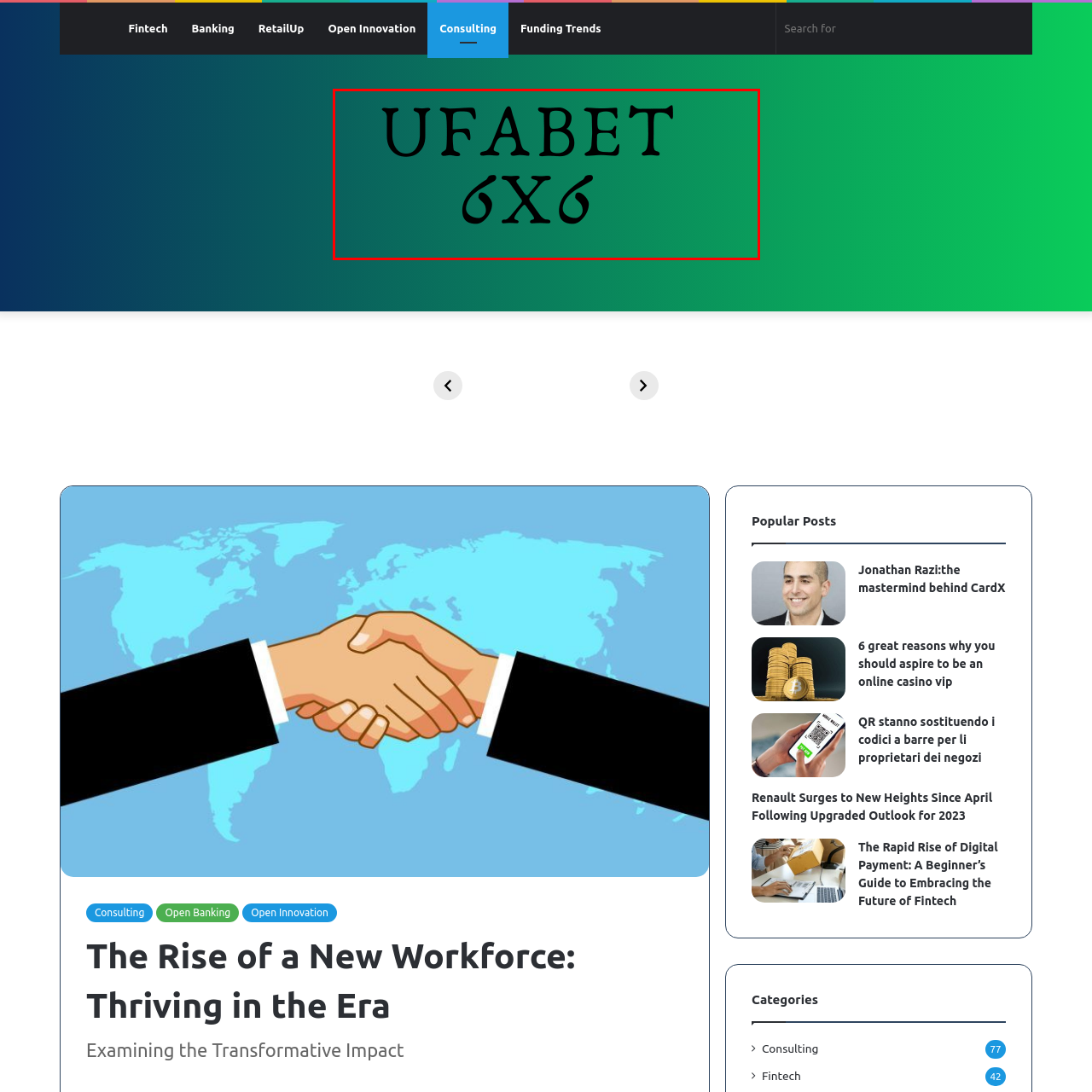What font style is used for 'UFABET'?
Inspect the image inside the red bounding box and answer the question with as much detail as you can.

The caption states that the font of 'UFABET' is bold, suggesting strength and reliability, which is often associated with bold font styles.